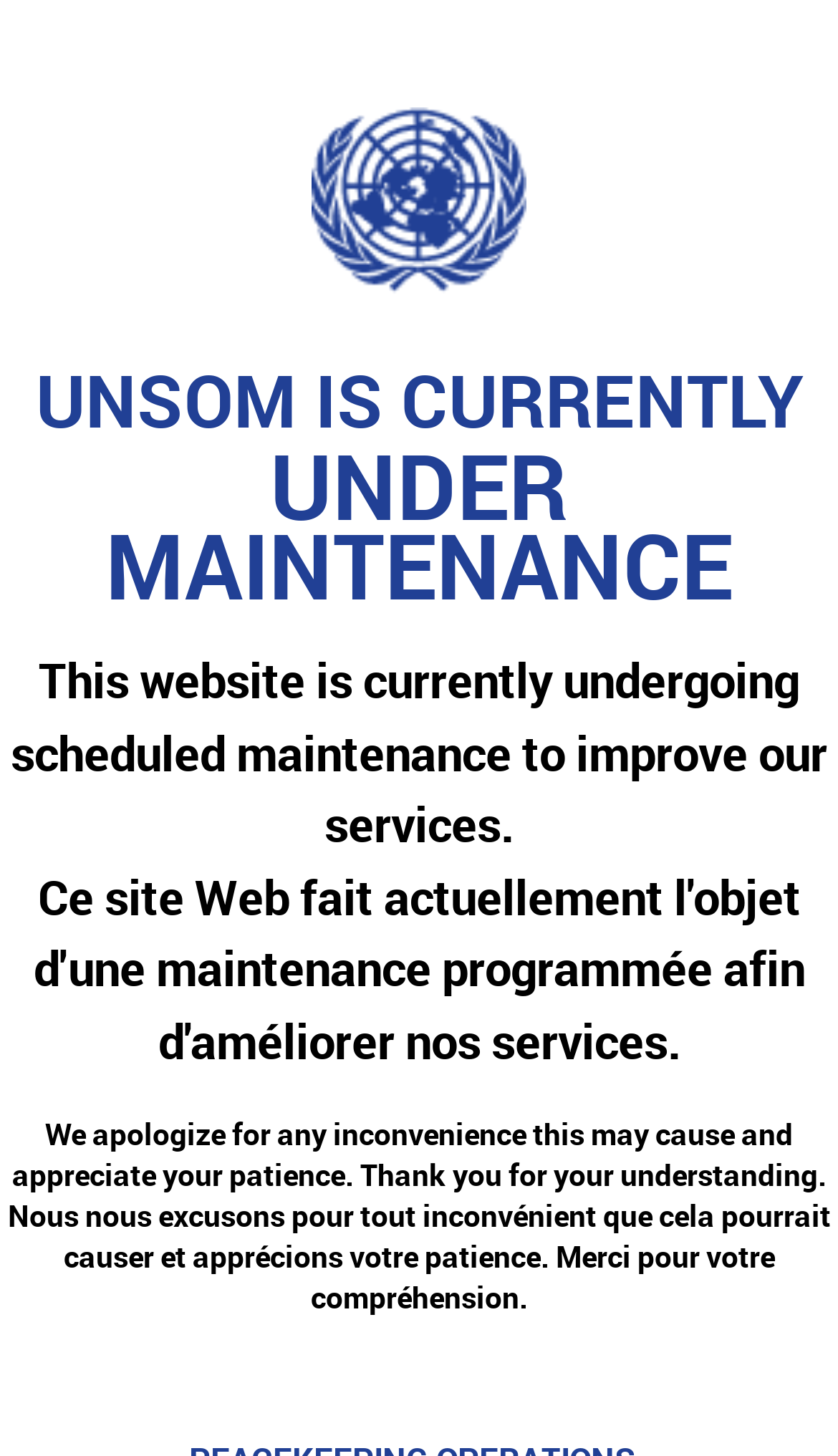Describe the entire webpage, focusing on both content and design.

The webpage is currently under maintenance, as indicated by the title "Site under maintenance | UNSOM". At the top of the page, there is a navigation link labeled "Home" accompanied by a corresponding image, positioned horizontally across the top section of the page. 

Below the navigation link, there are two lines of text, "UNSOM IS CURRENTLY" and "UNDER MAINTENANCE", which are centered and take up most of the width of the page. 

The main content of the page is divided into three sections. The first section is a heading that spans the full width of the page, stating that the website is undergoing scheduled maintenance to improve services, with the same message provided in both English and French. 

Below the heading, there are two paragraphs of text, one in English and the other in French, which apologize for any inconvenience caused by the maintenance and express appreciation for the user's patience. These paragraphs are positioned side by side, taking up most of the width of the page.